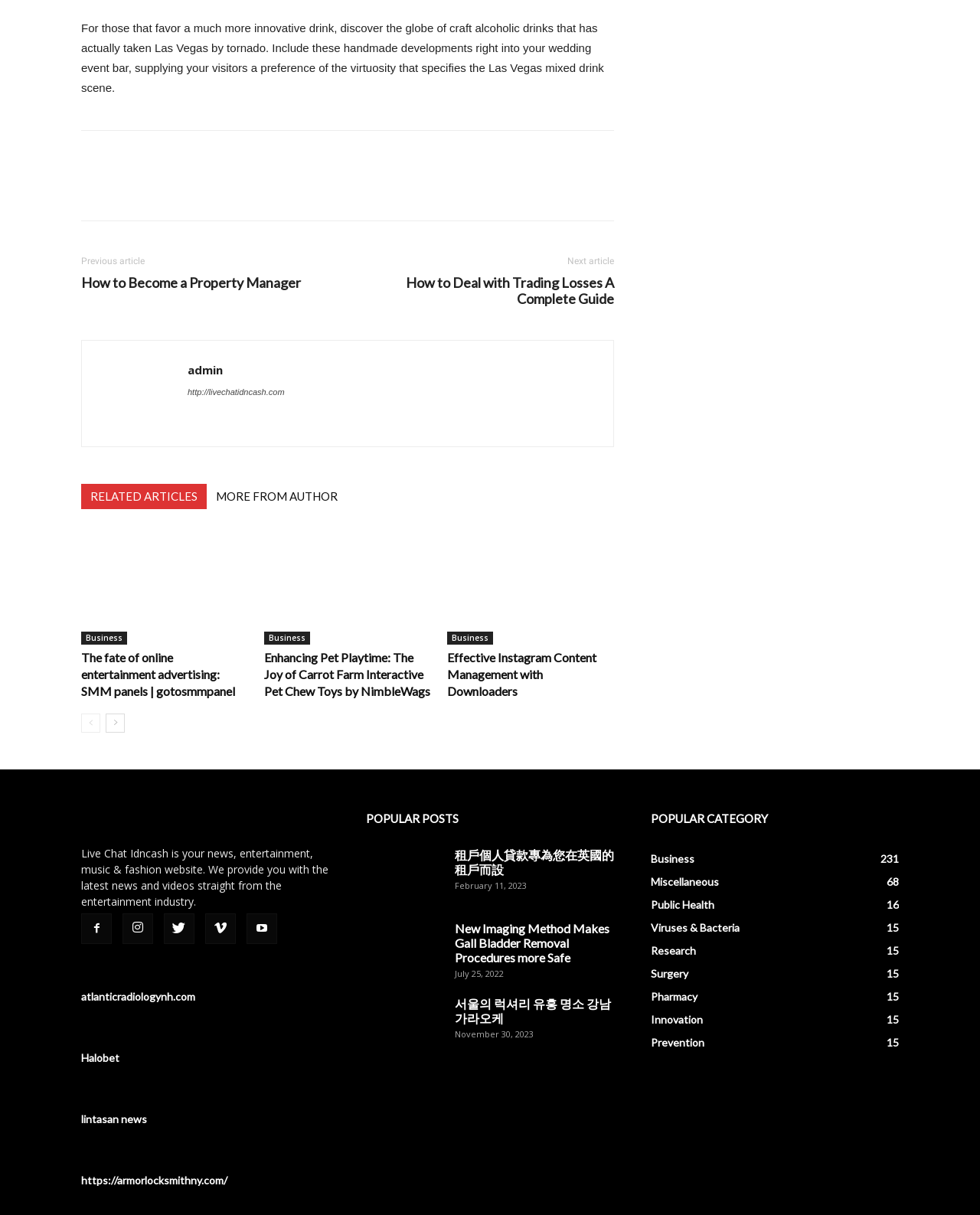Please specify the bounding box coordinates of the element that should be clicked to execute the given instruction: 'Click on the 'RELATED ARTICLES MORE FROM AUTHOR' heading'. Ensure the coordinates are four float numbers between 0 and 1, expressed as [left, top, right, bottom].

[0.083, 0.398, 0.627, 0.419]